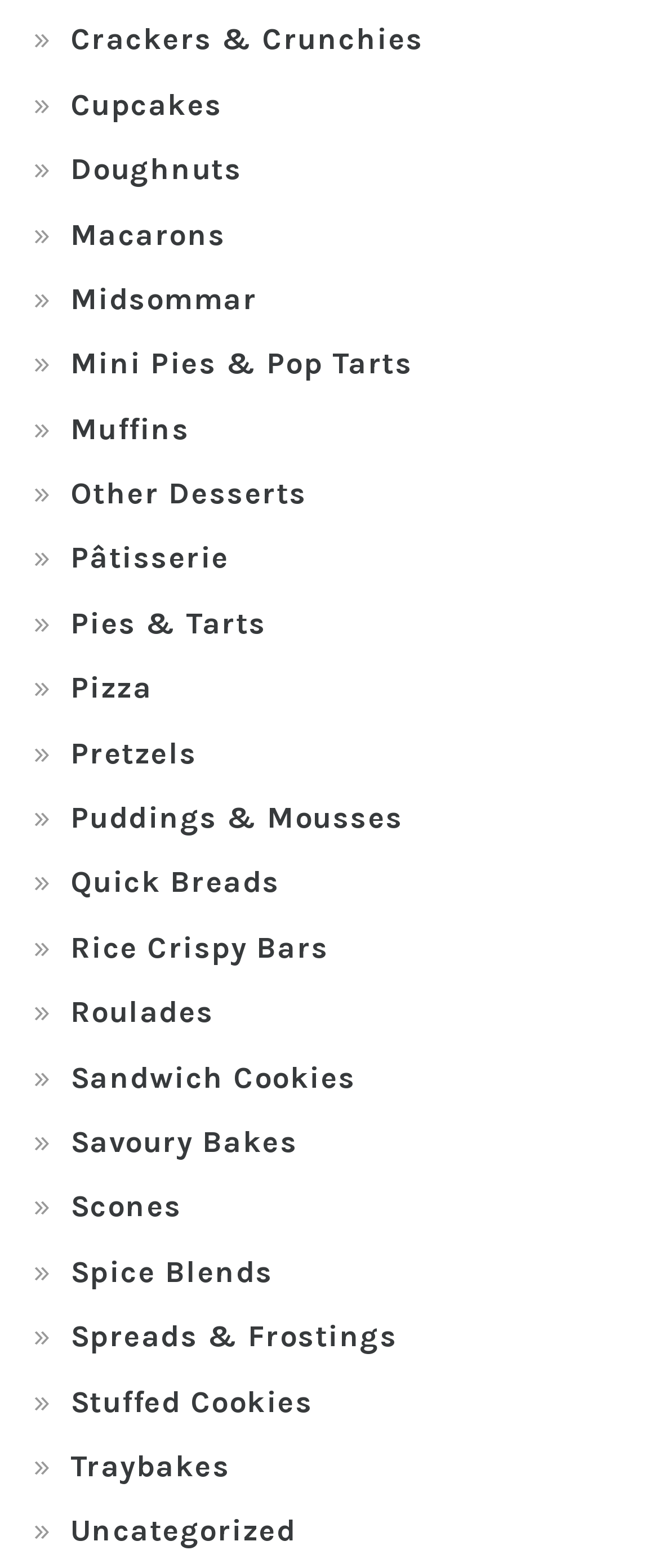Identify the bounding box coordinates of the region that should be clicked to execute the following instruction: "view Muffins".

[0.106, 0.261, 0.287, 0.285]